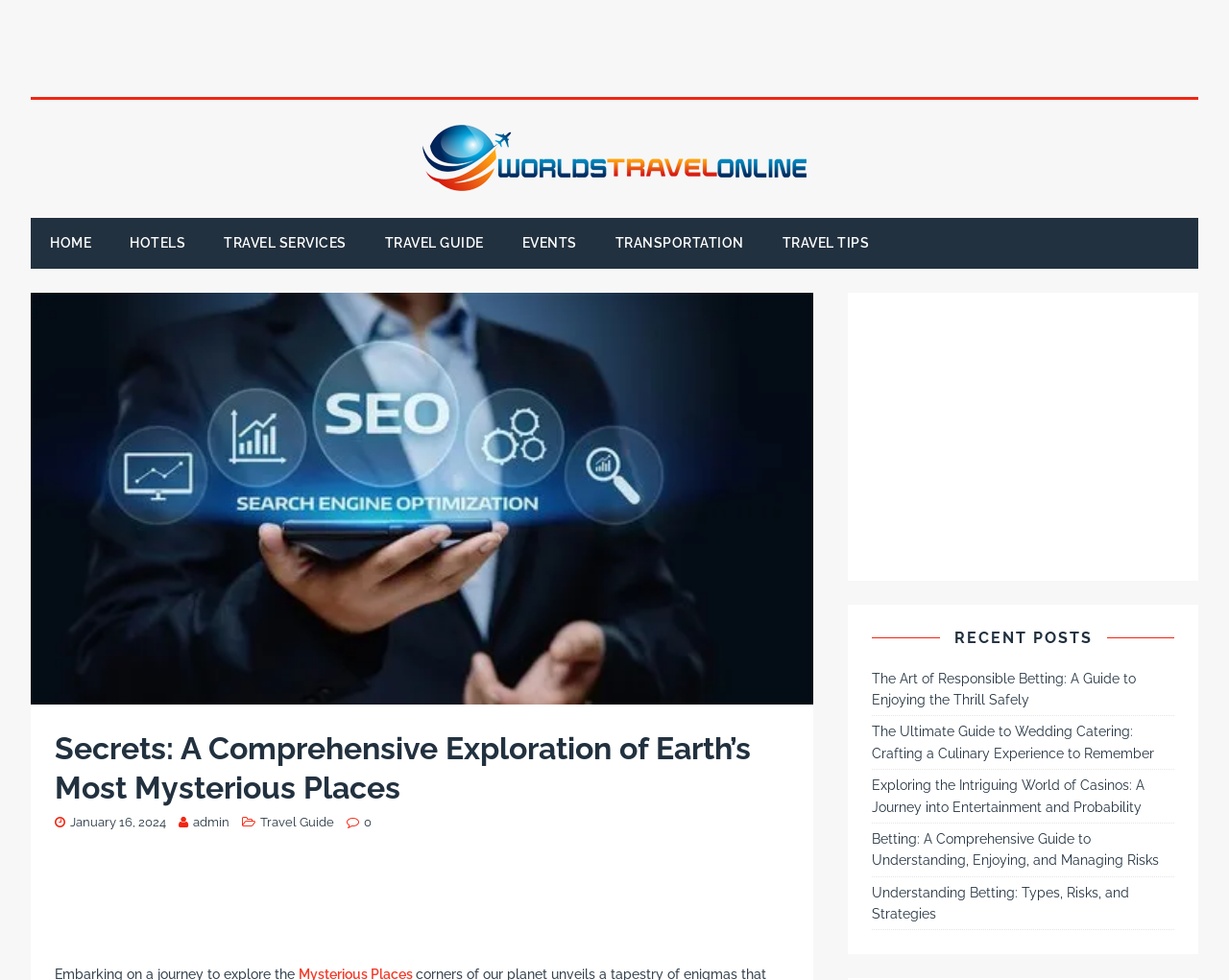Answer the question below in one word or phrase:
How many navigation links are there?

7